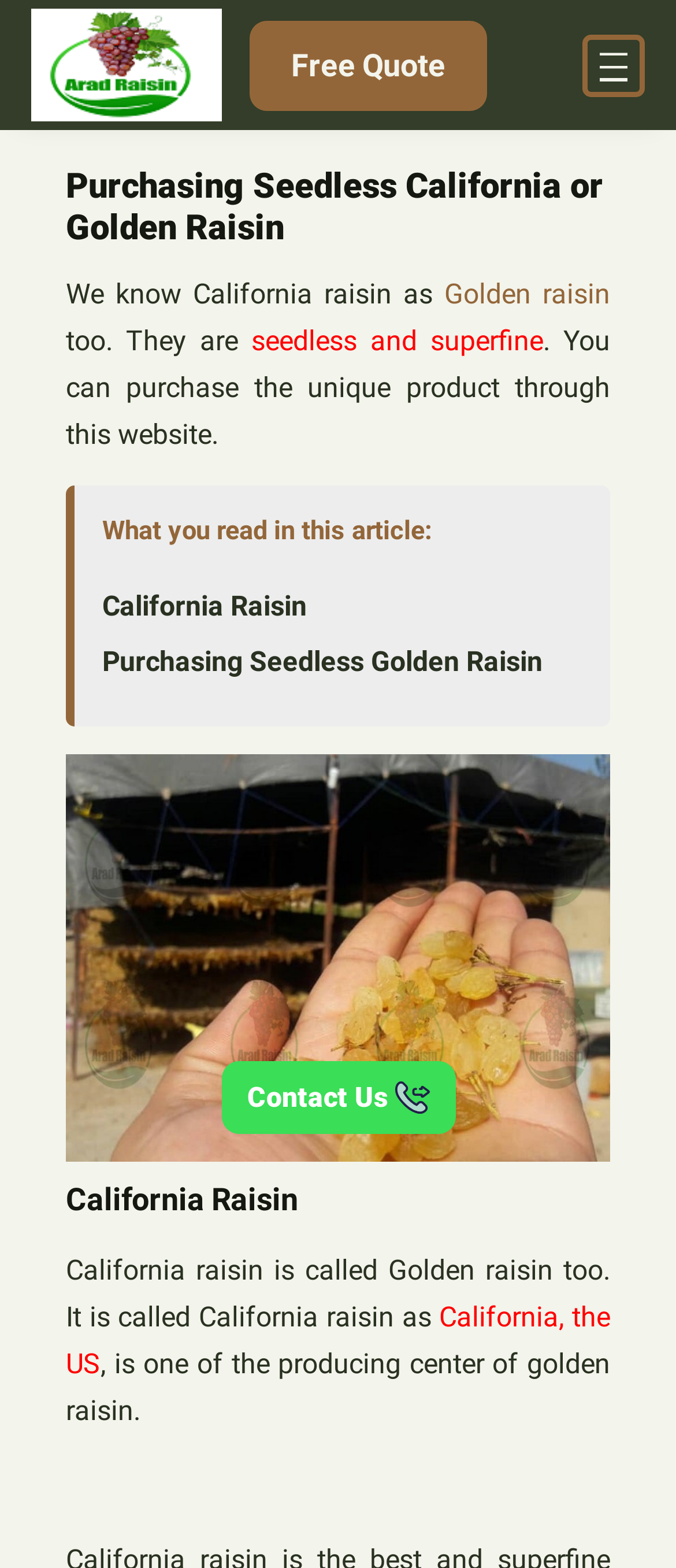Please study the image and answer the question comprehensively:
What type of raisin is California raisin also known as?

From the webpage, we can see that the text 'We know California raisin as Golden raisin too.' is present, which indicates that California raisin is also known as Golden raisin.